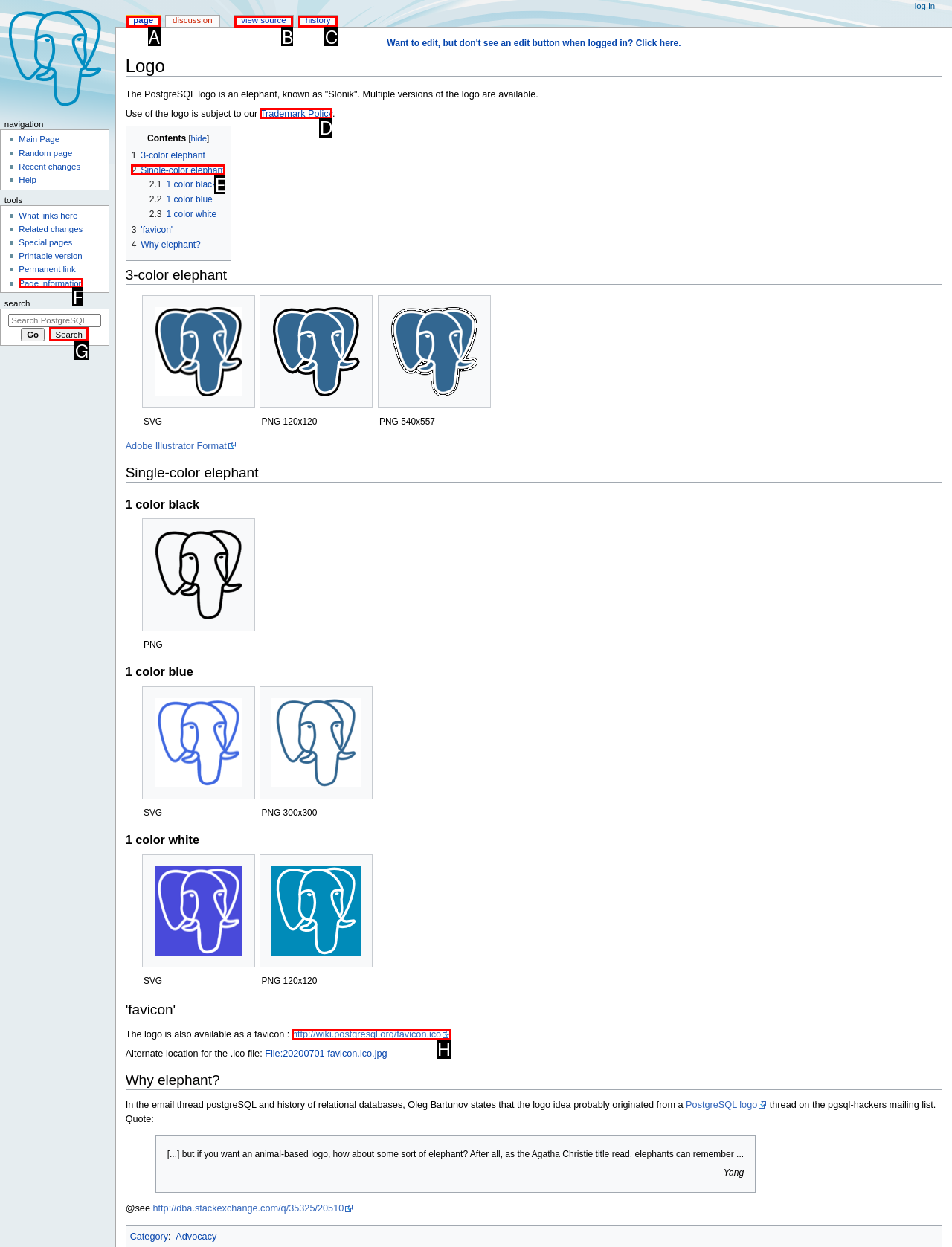Identify the correct UI element to click to follow this instruction: View the 'Trademark Policy'
Respond with the letter of the appropriate choice from the displayed options.

D